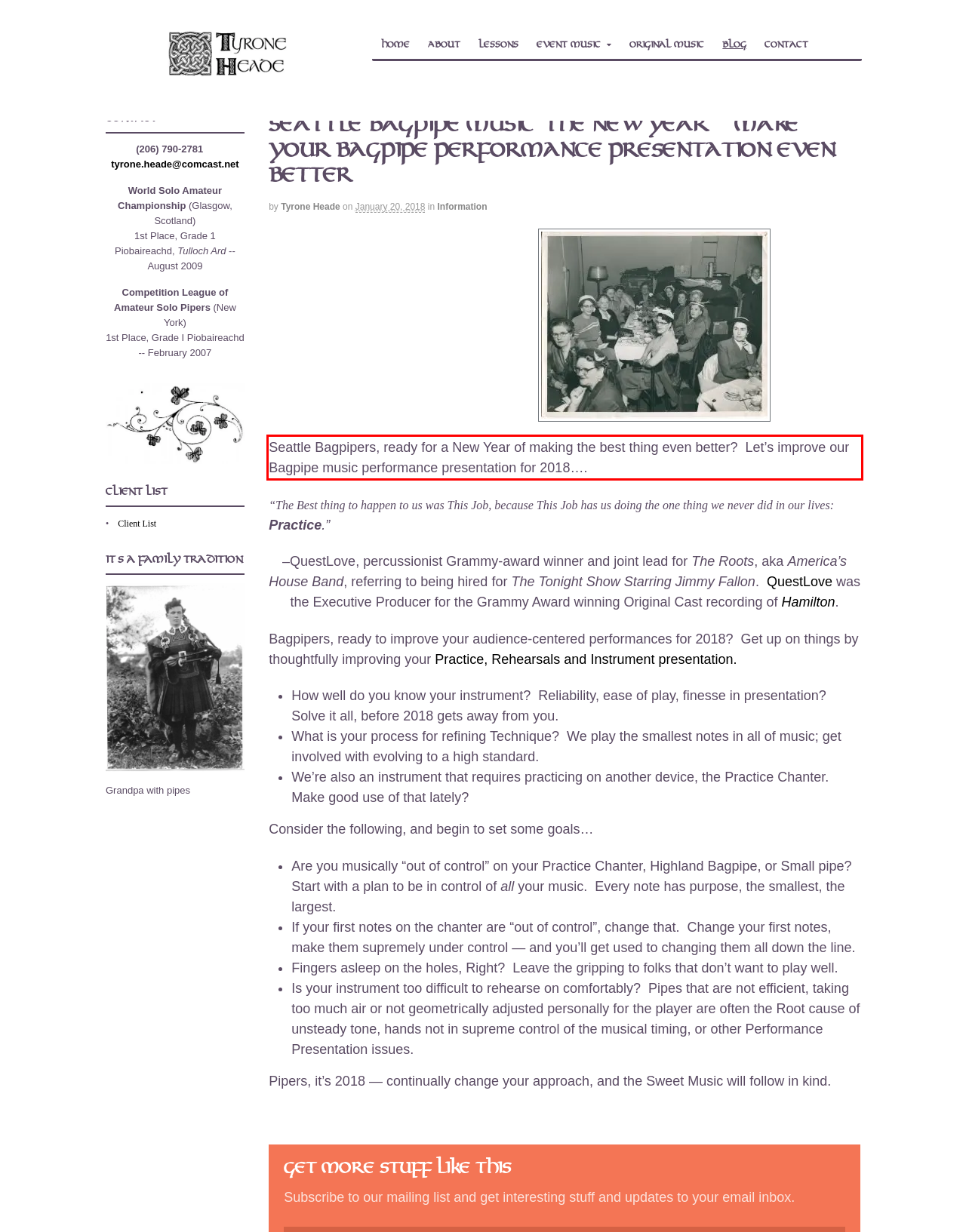Observe the screenshot of the webpage that includes a red rectangle bounding box. Conduct OCR on the content inside this red bounding box and generate the text.

Seattle Bagpipers, ready for a New Year of making the best thing even better? Let’s improve our Bagpipe music performance presentation for 2018….